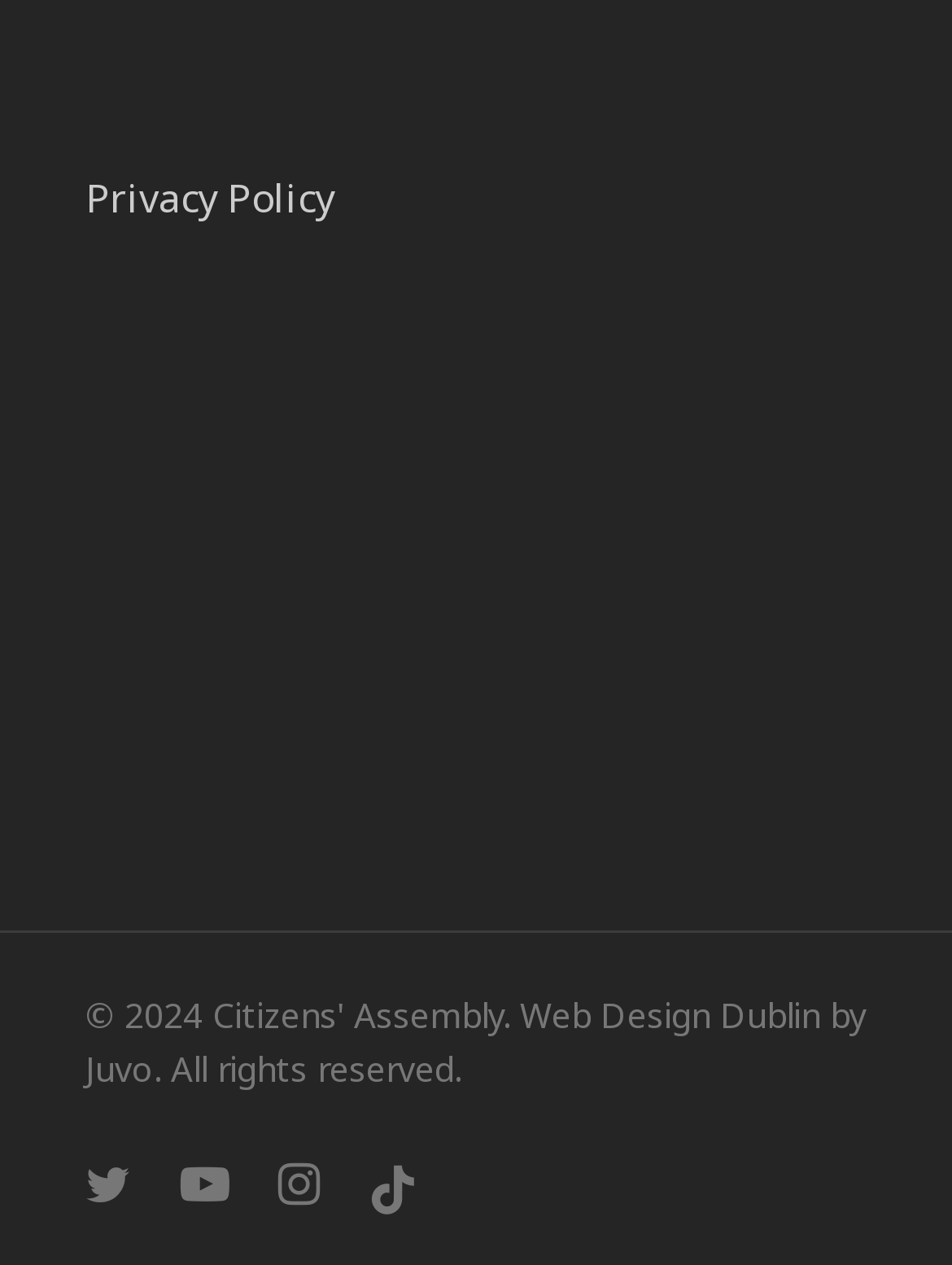Provide a short, one-word or phrase answer to the question below:
What is the company name mentioned in the footer?

Juvo